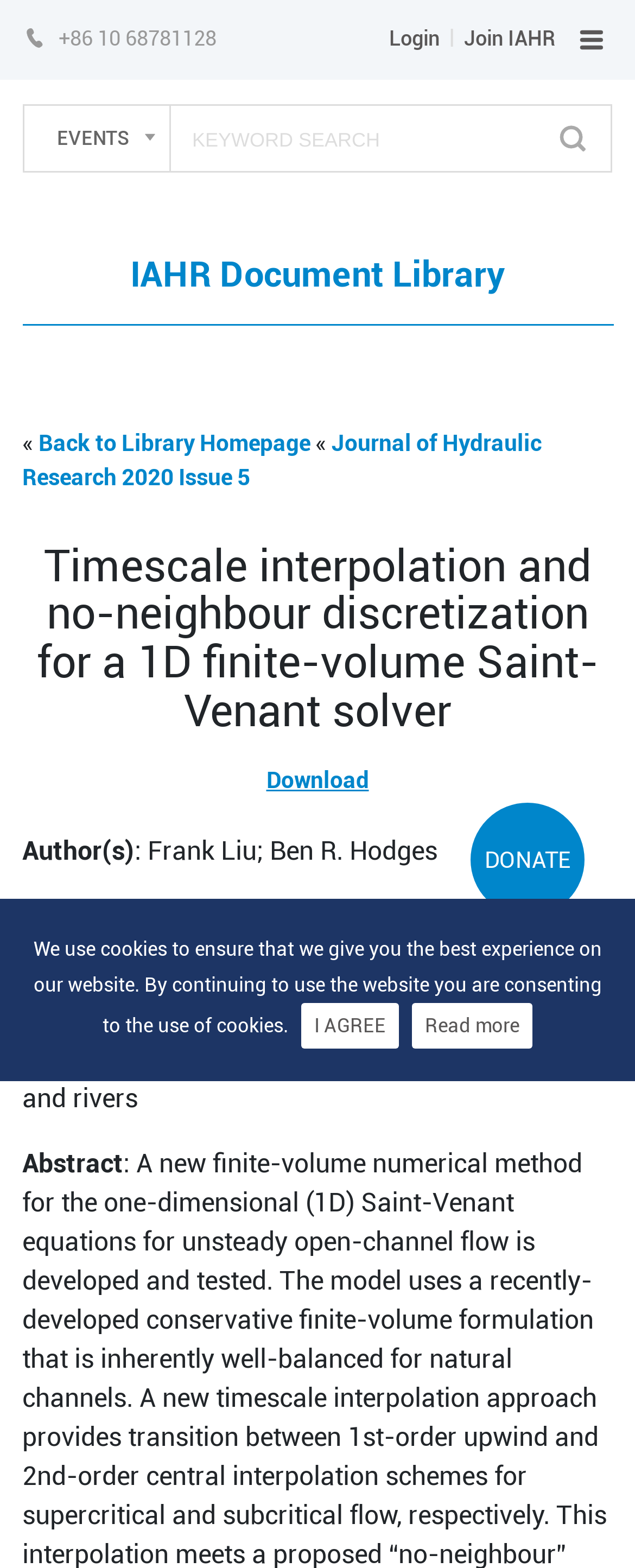For the element described, predict the bounding box coordinates as (top-left x, top-left y, bottom-right x, bottom-right y). All values should be between 0 and 1. Element description: Continue reading…

None